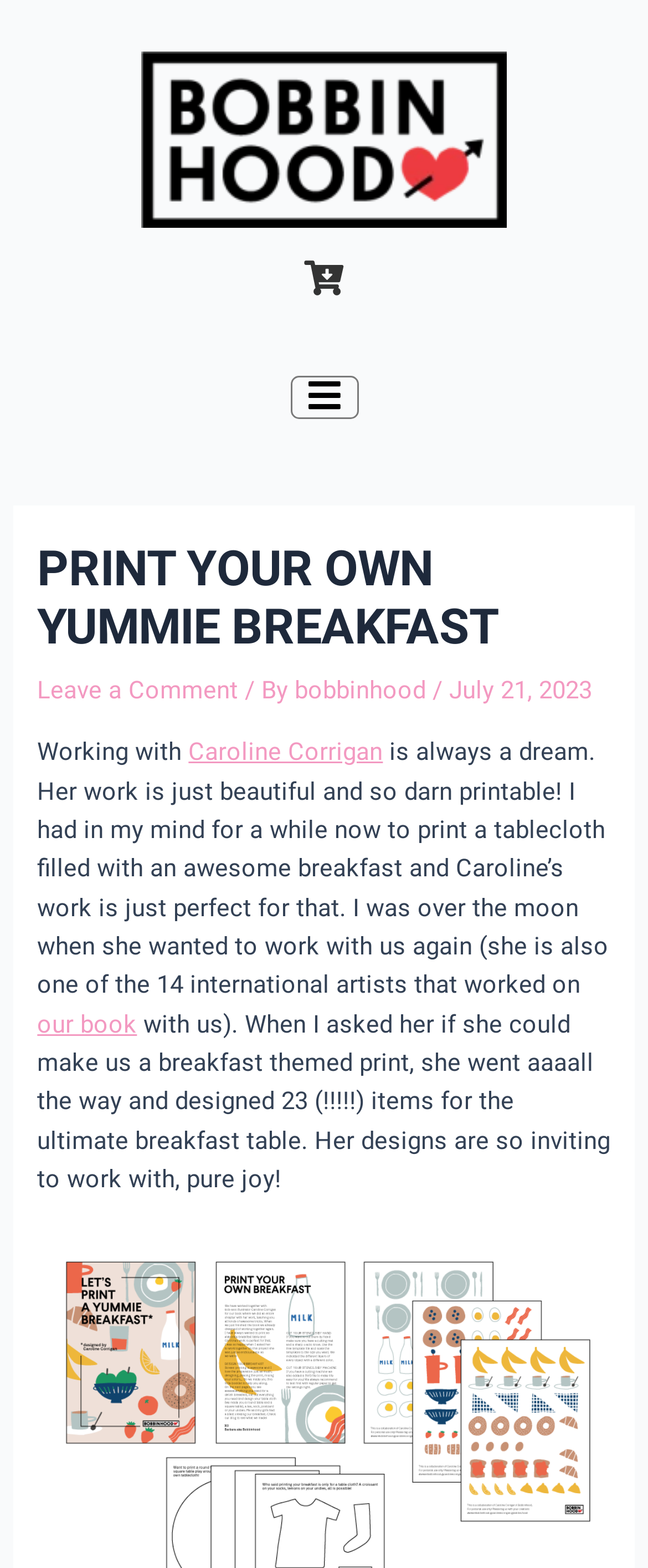Detail the various sections and features of the webpage.

This webpage is about printing a custom breakfast-themed tablecloth. At the top left, there is a logo image. Below the logo, there is a header section that spans almost the entire width of the page. The header contains the title "PRINT YOUR OWN YUMMIE BREAKFAST" in large font, followed by a link to "Leave a Comment" and the author's name "bobbinhood" with the date "July 21, 2023".

Below the header, there is a section of text that describes a collaboration with Caroline Corrigan, an artist known for her beautiful and printable work. The text explains that Caroline designed 23 breakfast-themed items for the ultimate breakfast table, and that her designs are a joy to work with.

To the right of the text, there is a link to "our book", which is likely a related publication. At the very bottom of the page, there is a "Post navigation" section, which may contain links to previous or next posts.